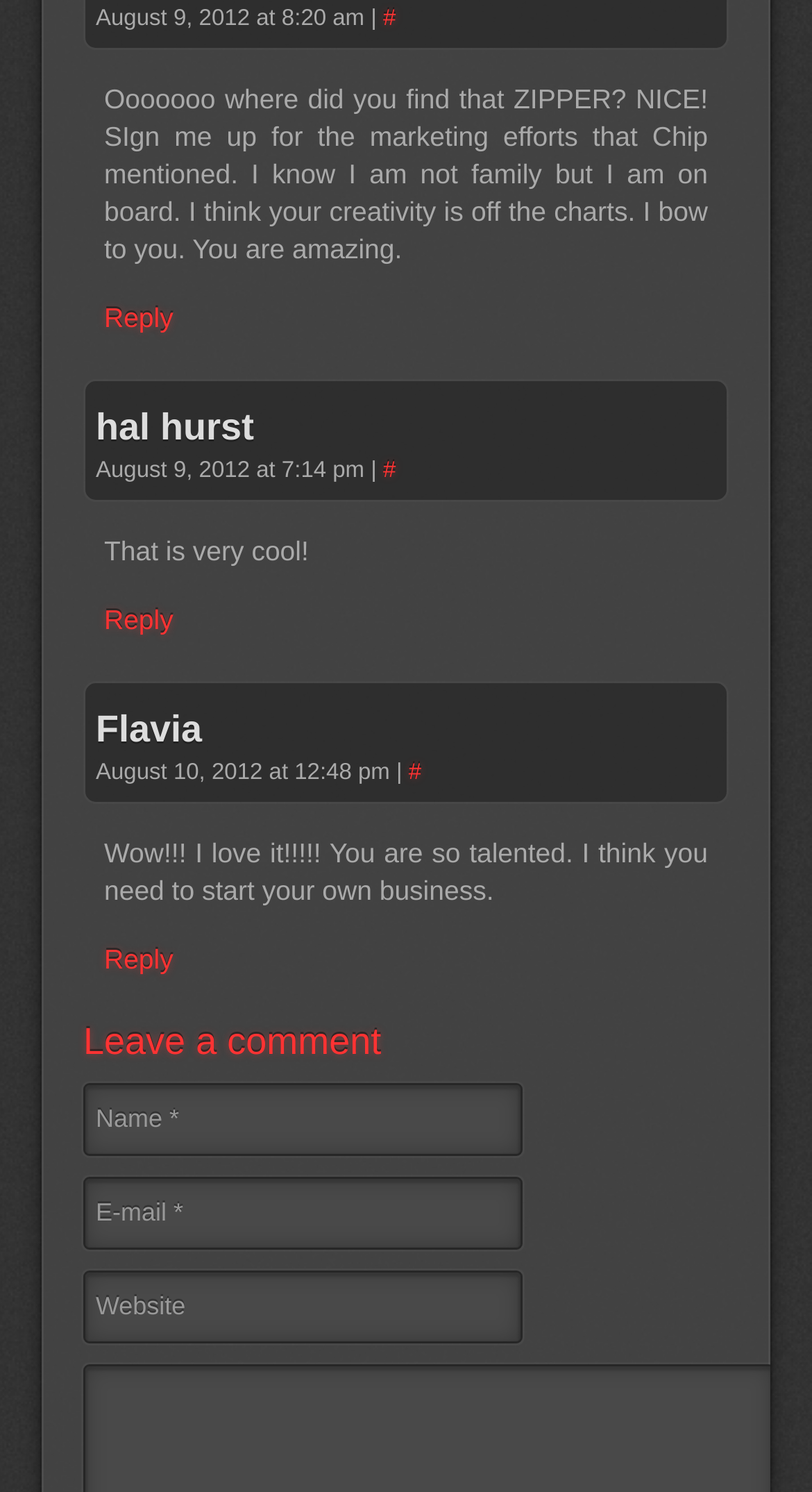How many textboxes are there for leaving a comment?
Give a detailed and exhaustive answer to the question.

I examined the elements below the 'Leave a comment' heading and found three textboxes for entering Name, E-mail, and Website.